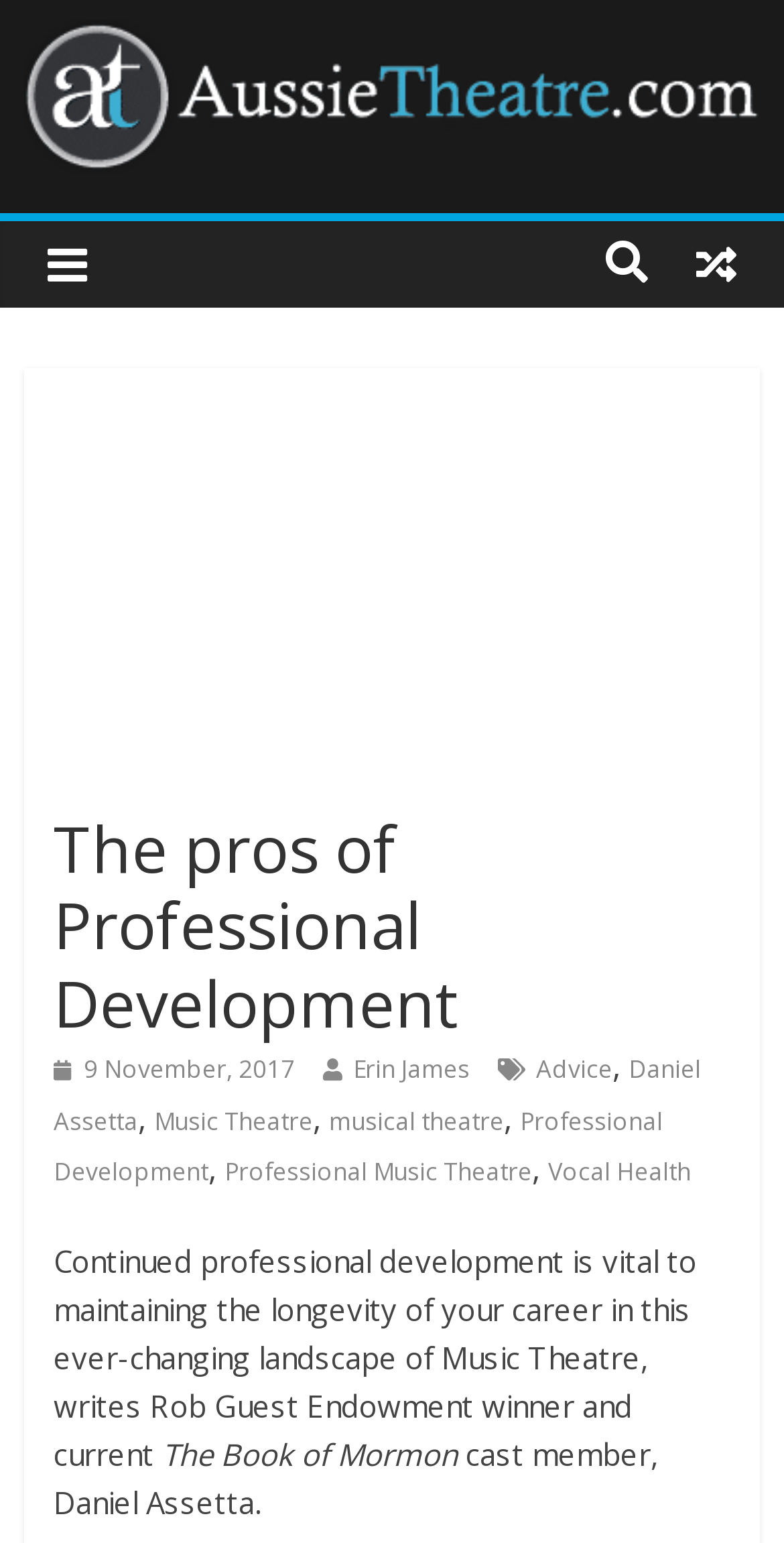From the element description Daniel Assetta, predict the bounding box coordinates of the UI element. The coordinates must be specified in the format (top-left x, top-left y, bottom-right x, bottom-right y) and should be within the 0 to 1 range.

[0.068, 0.681, 0.894, 0.737]